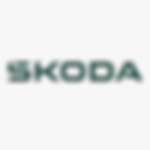What is the global presence of Škoda?
We need a detailed and exhaustive answer to the question. Please elaborate.

As a brand that has garnered a global presence, Škoda is recognized for its innovative automotive solutions and a strong commitment to quality.